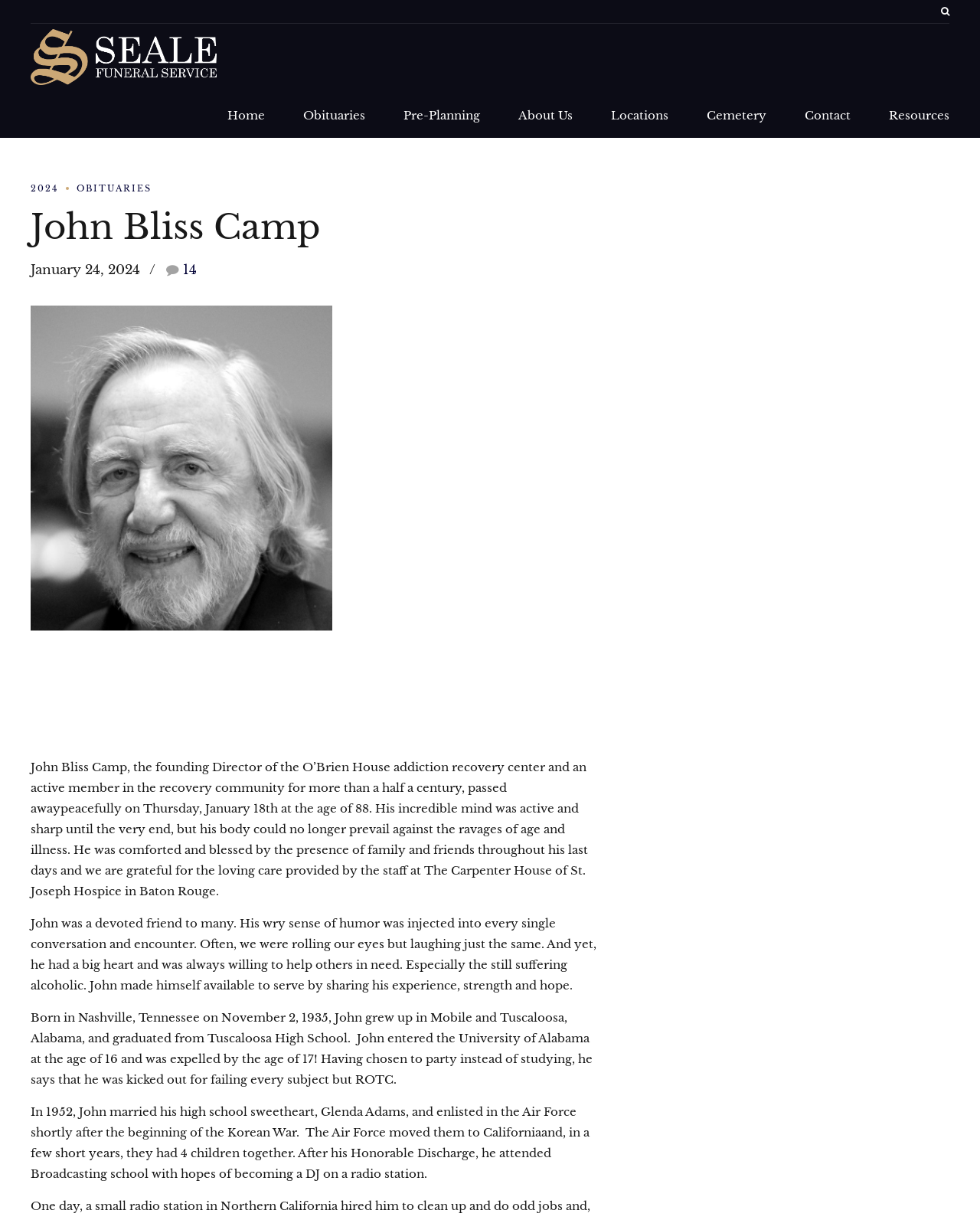Please identify the bounding box coordinates of the element that needs to be clicked to execute the following command: "View the forum". Provide the bounding box using four float numbers between 0 and 1, formatted as [left, top, right, bottom].

None